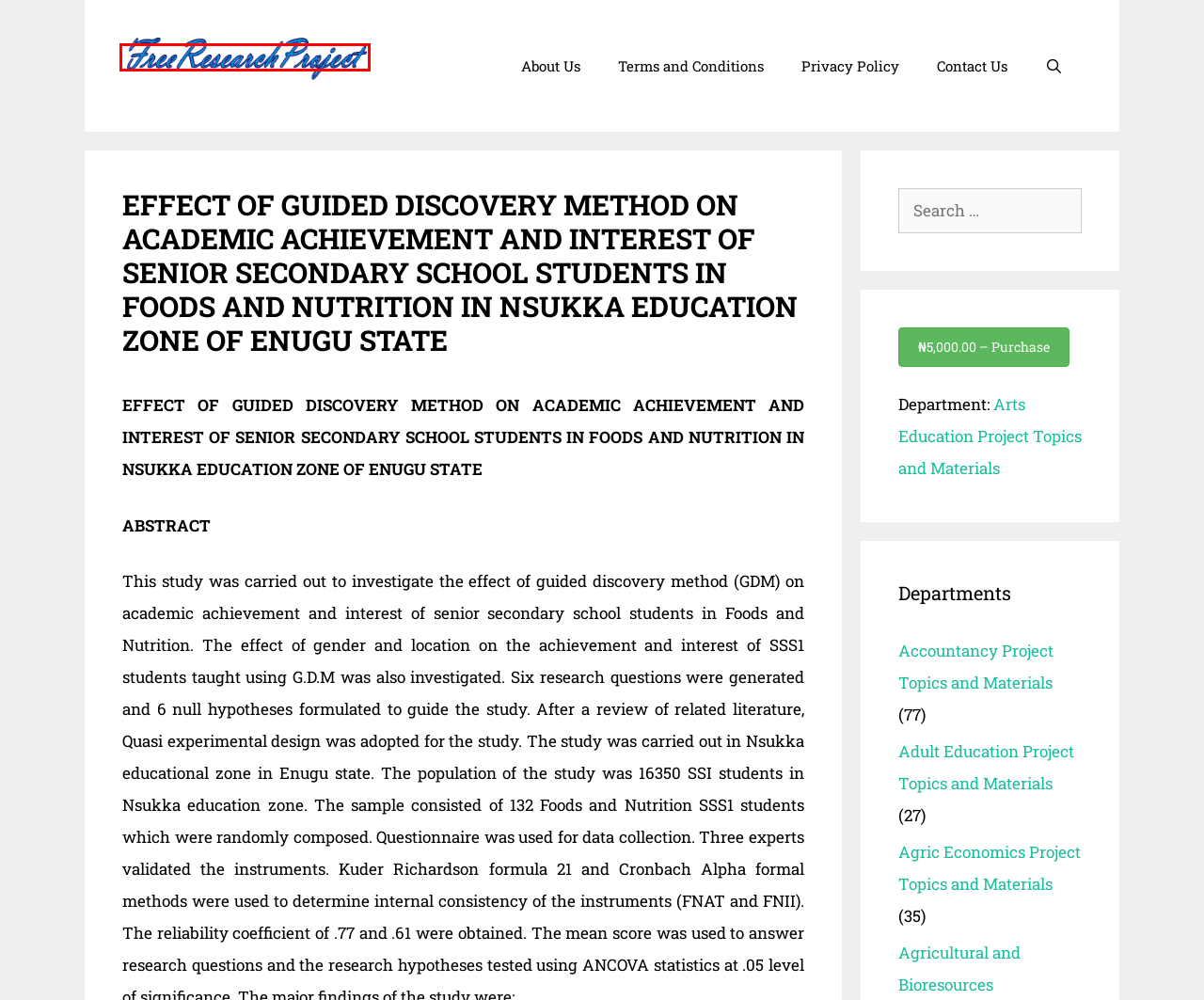Look at the given screenshot of a webpage with a red rectangle bounding box around a UI element. Pick the description that best matches the new webpage after clicking the element highlighted. The descriptions are:
A. RESEARCH PROJECT TOPICS AND MATERIALS | Free Research Project
B. Arts Education Project Topics and Materials Archives | Free Research Project
C. Agric Economics Project Topics and Materials Archives | Free Research Project
D. Contact Us | Free Research Project
E. About Us | Free Research Project
F. Accountancy Project Topics and Materials Archives | Free Research Project
G. Privacy Policy | Free Research Project
H. Adult Education Project Topics and Materials Archives | Free Research Project

A